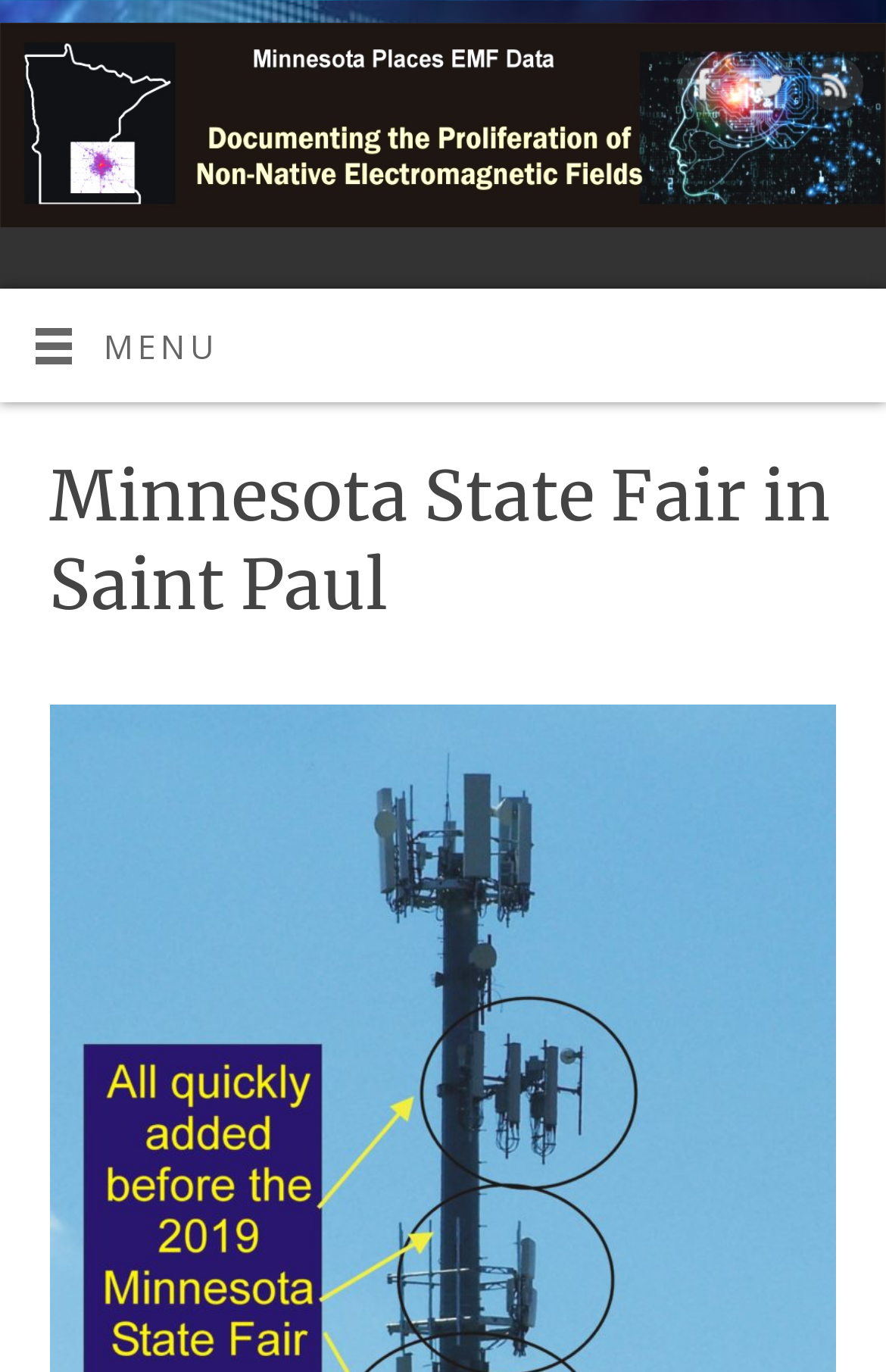What is the main topic of the webpage?
Based on the image content, provide your answer in one word or a short phrase.

Minnesota State Fair